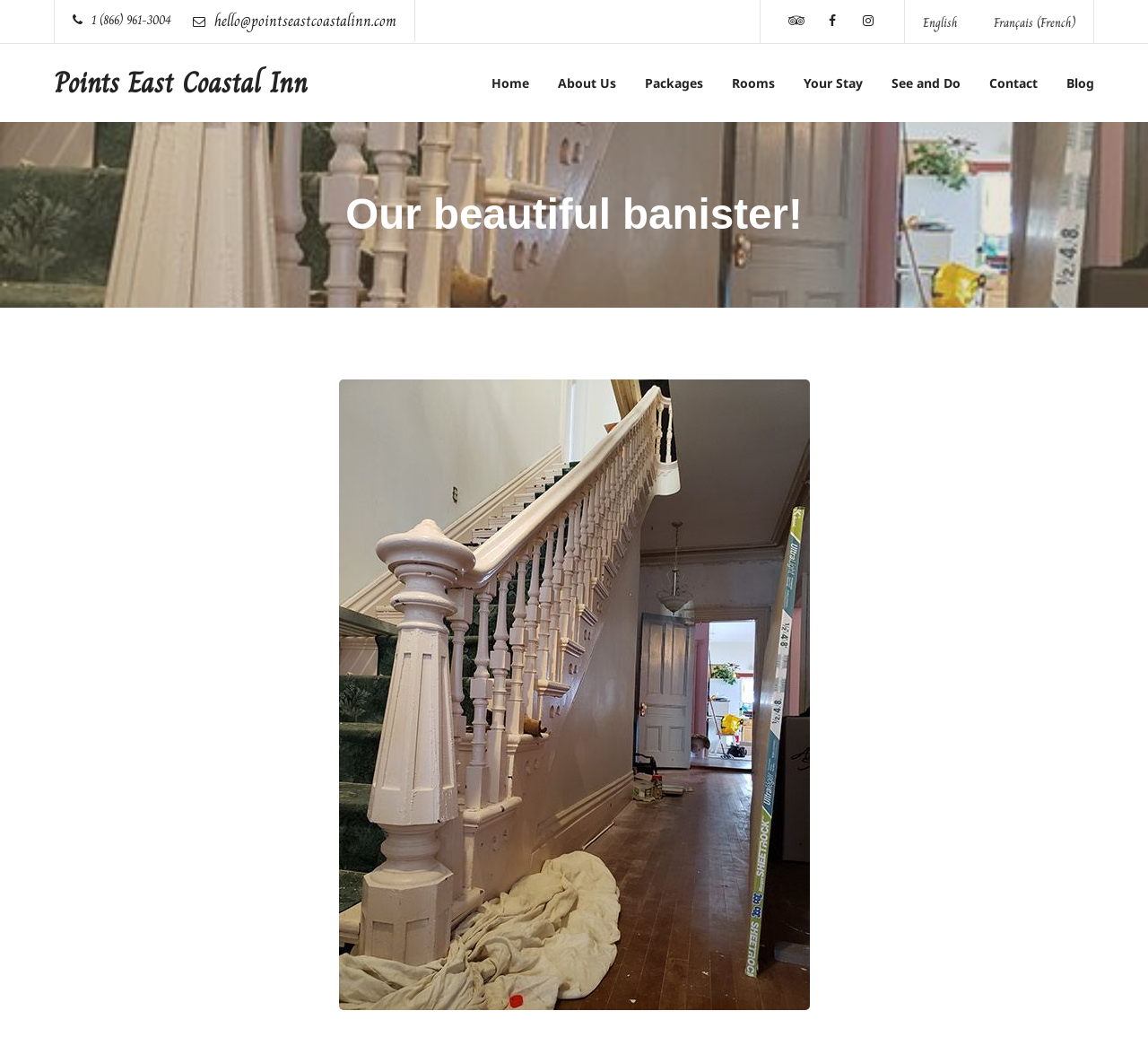What is the main feature showcased on the homepage?
Provide a comprehensive and detailed answer to the question.

I found a large image on the homepage that showcases a beautiful banister, which is likely a feature of the inn's interior design.